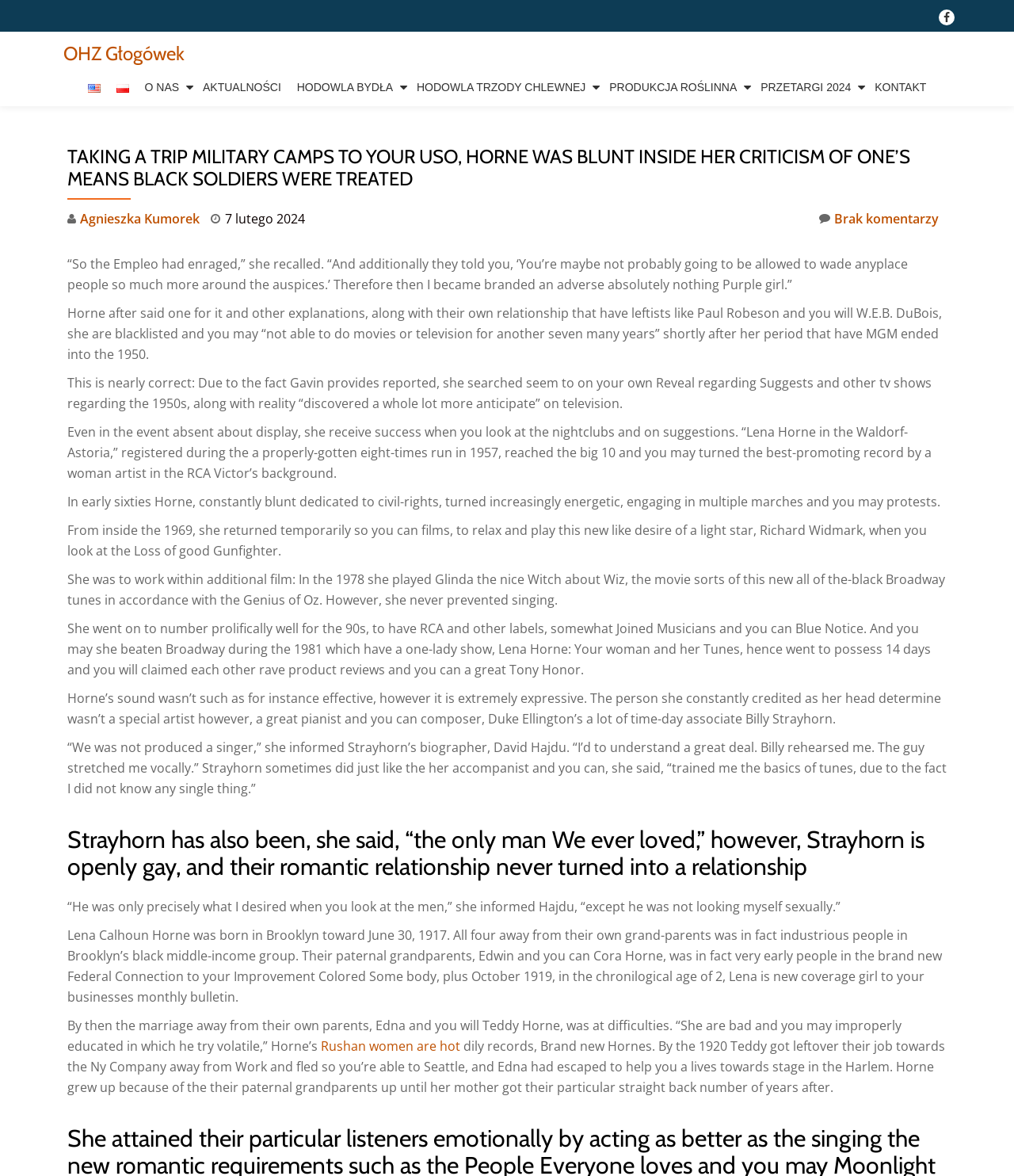Determine the bounding box coordinates of the region to click in order to accomplish the following instruction: "Read the article about Lena Horne". Provide the coordinates as four float numbers between 0 and 1, specifically [left, top, right, bottom].

[0.066, 0.124, 0.934, 0.162]